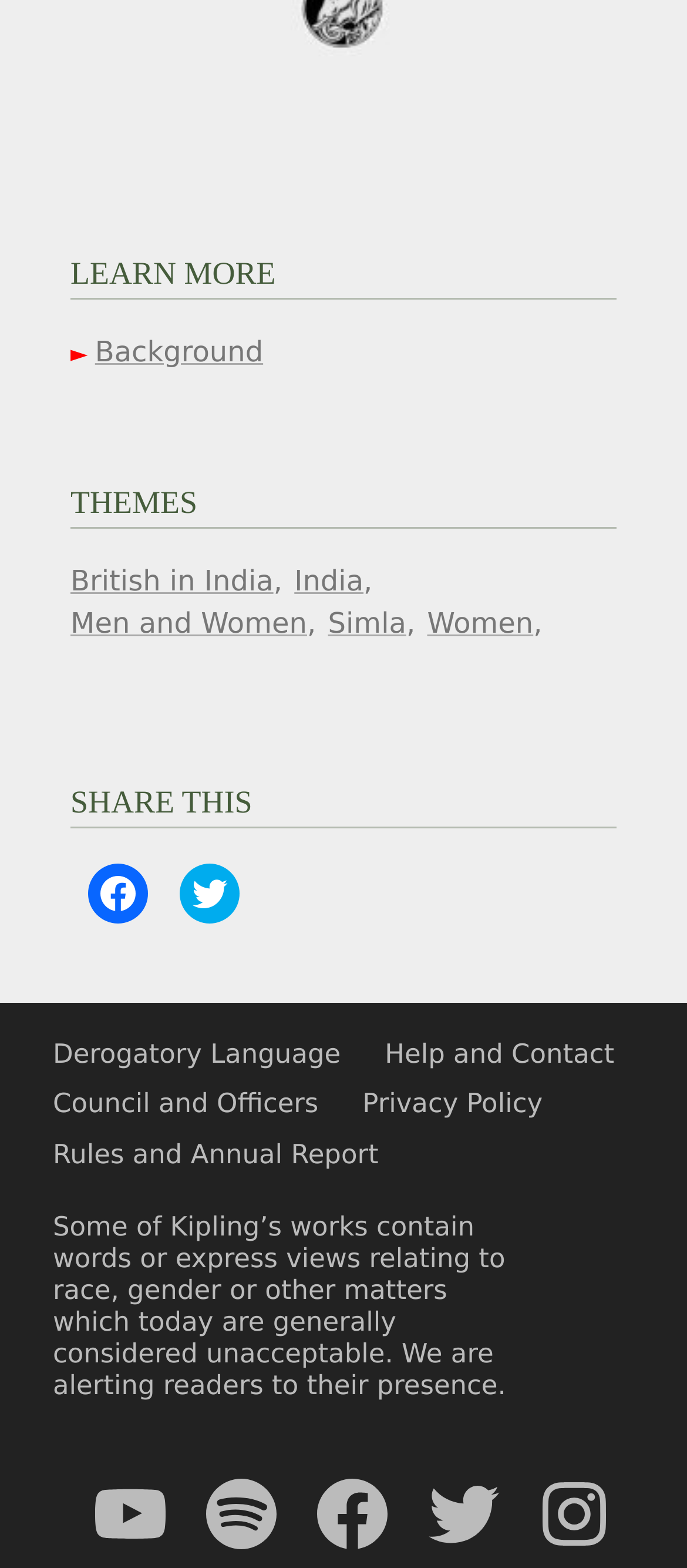How many social media links are at the bottom?
Provide a detailed answer to the question, using the image to inform your response.

There are 5 social media links at the bottom of the webpage, which are YouTube, Spotify, Facebook, Twitter, and Instagram.